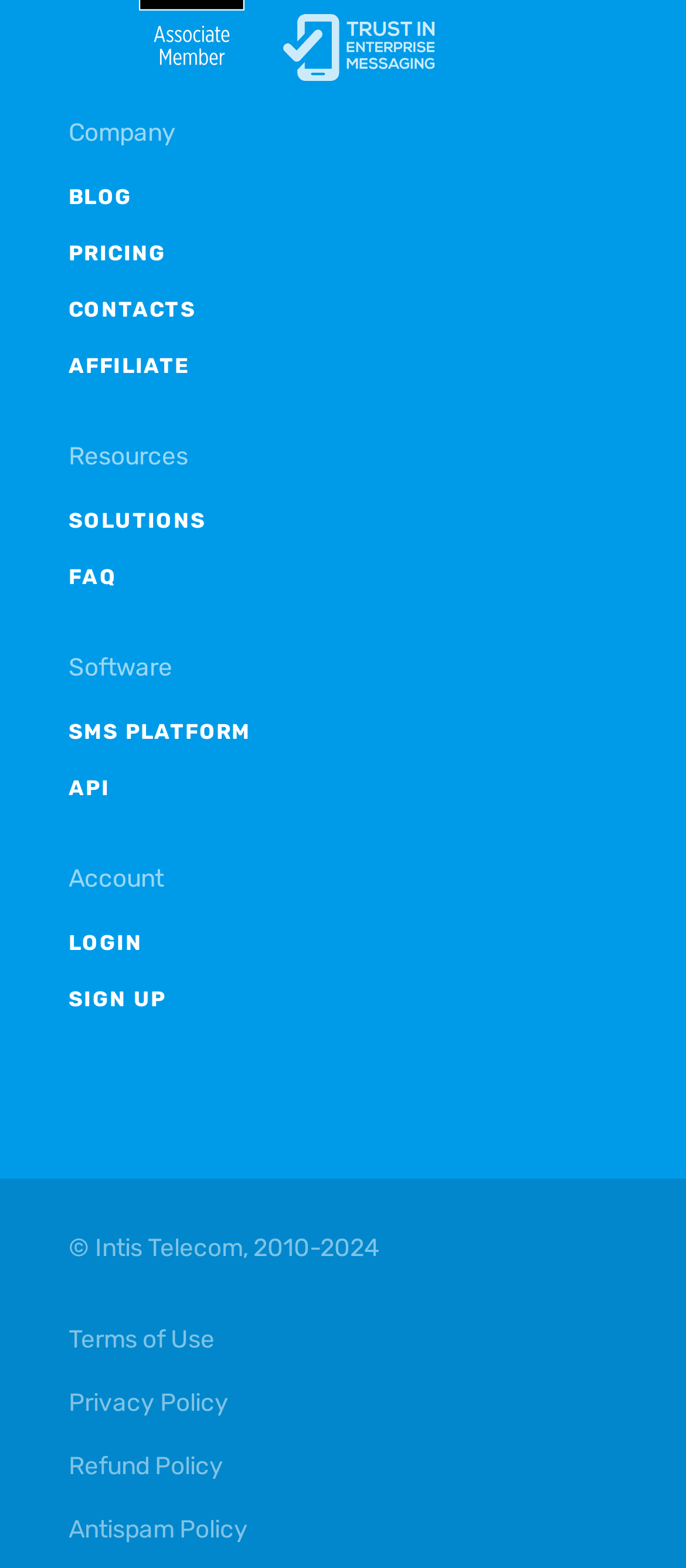Find the UI element described as: "Antispam Policy" and predict its bounding box coordinates. Ensure the coordinates are four float numbers between 0 and 1, [left, top, right, bottom].

[0.1, 0.956, 0.859, 0.997]